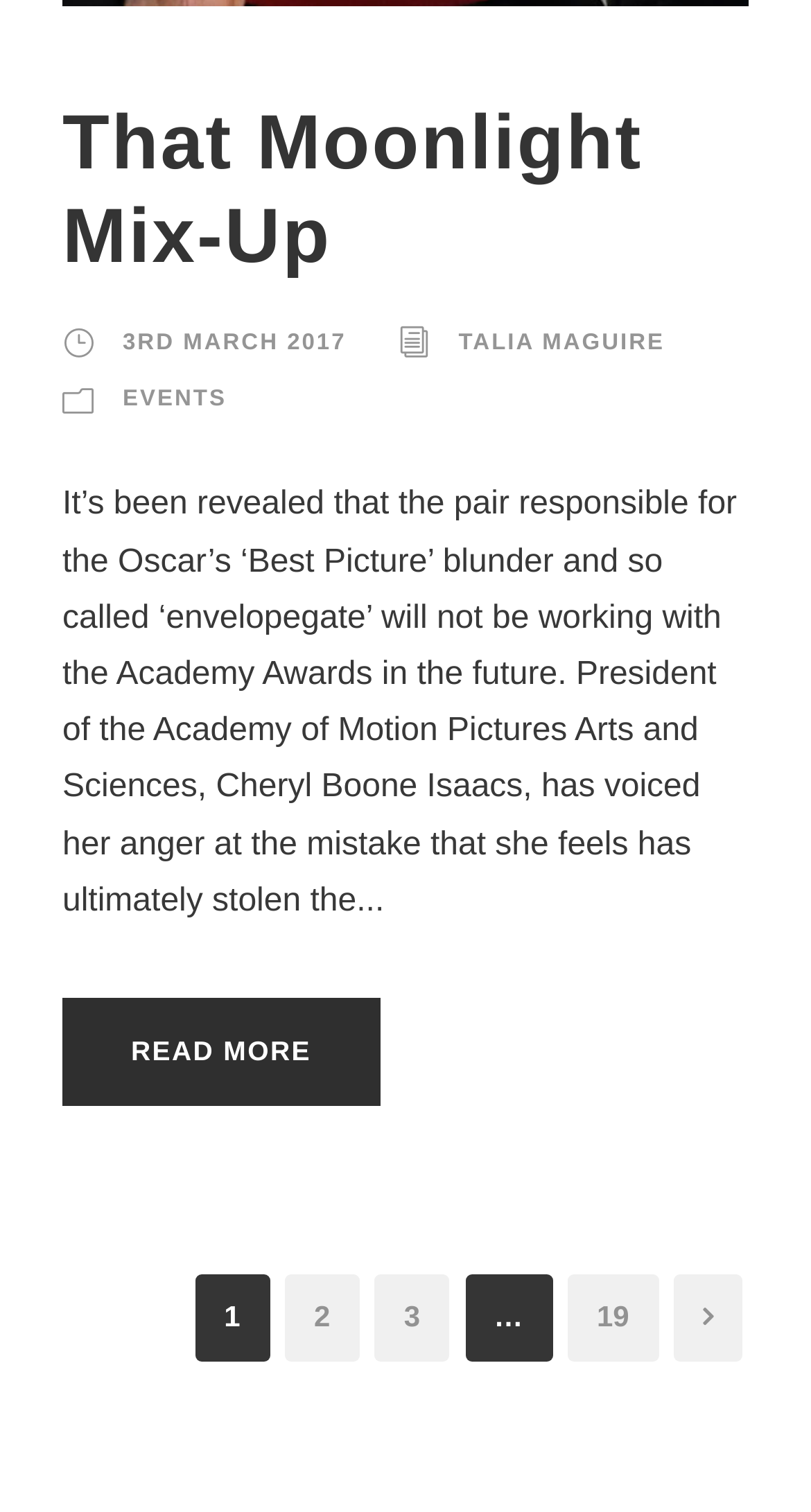Based on the image, please respond to the question with as much detail as possible:
What is the topic of the article?

The answer can be found in the StaticText element with the text 'It’s been revealed that the pair responsible for the Oscar’s ‘Best Picture’ blunder and so called ‘envelopegate’ will not be working with the Academy Awards in the future.'. This text is located at the top of the webpage, indicating that it is the main topic of the article or news content.